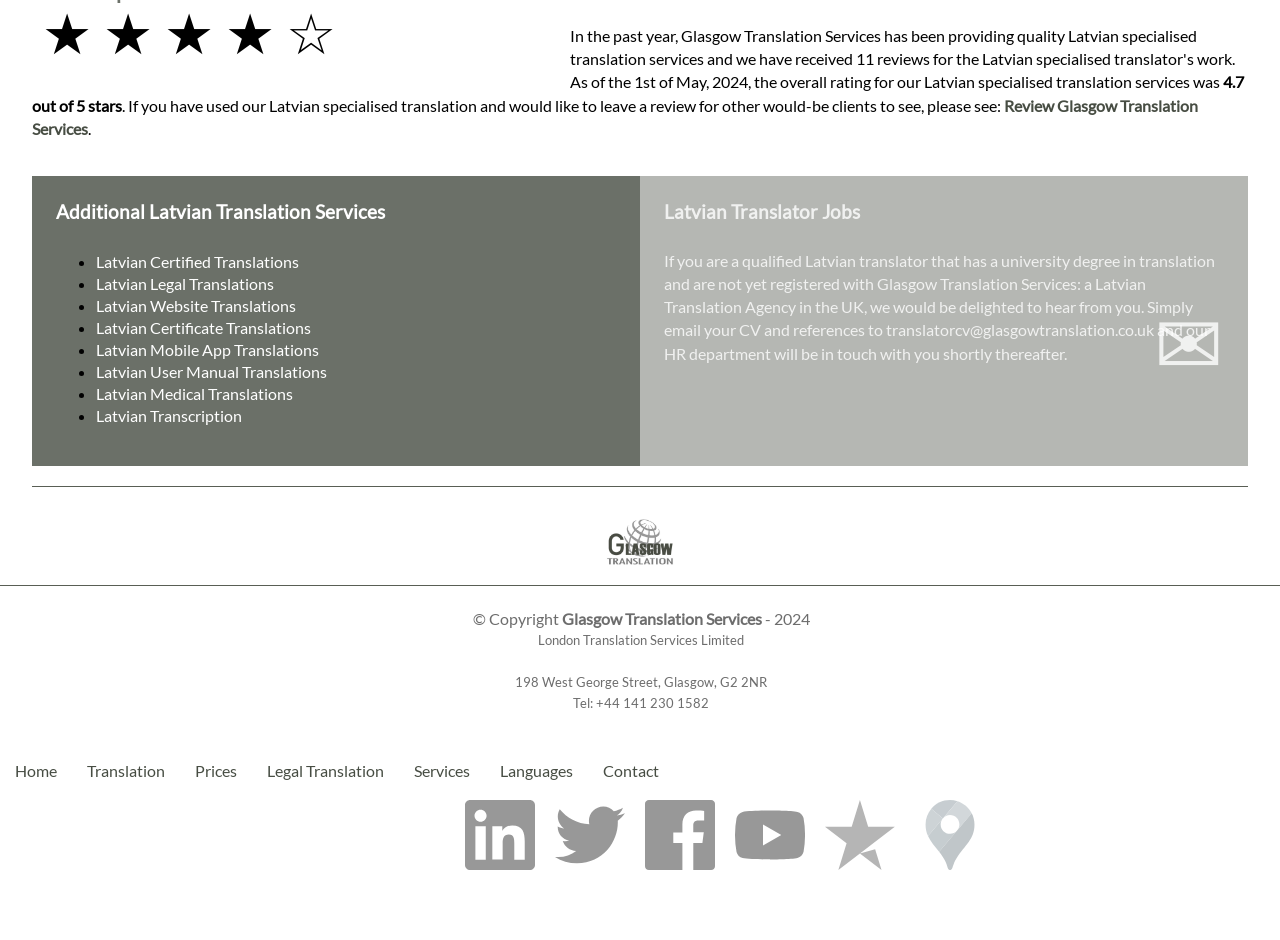Locate the UI element described by Ideas For Celebrating Your Graduation and provide its bounding box coordinates. Use the format (top-left x, top-left y, bottom-right x, bottom-right y) with all values as floating point numbers between 0 and 1.

None